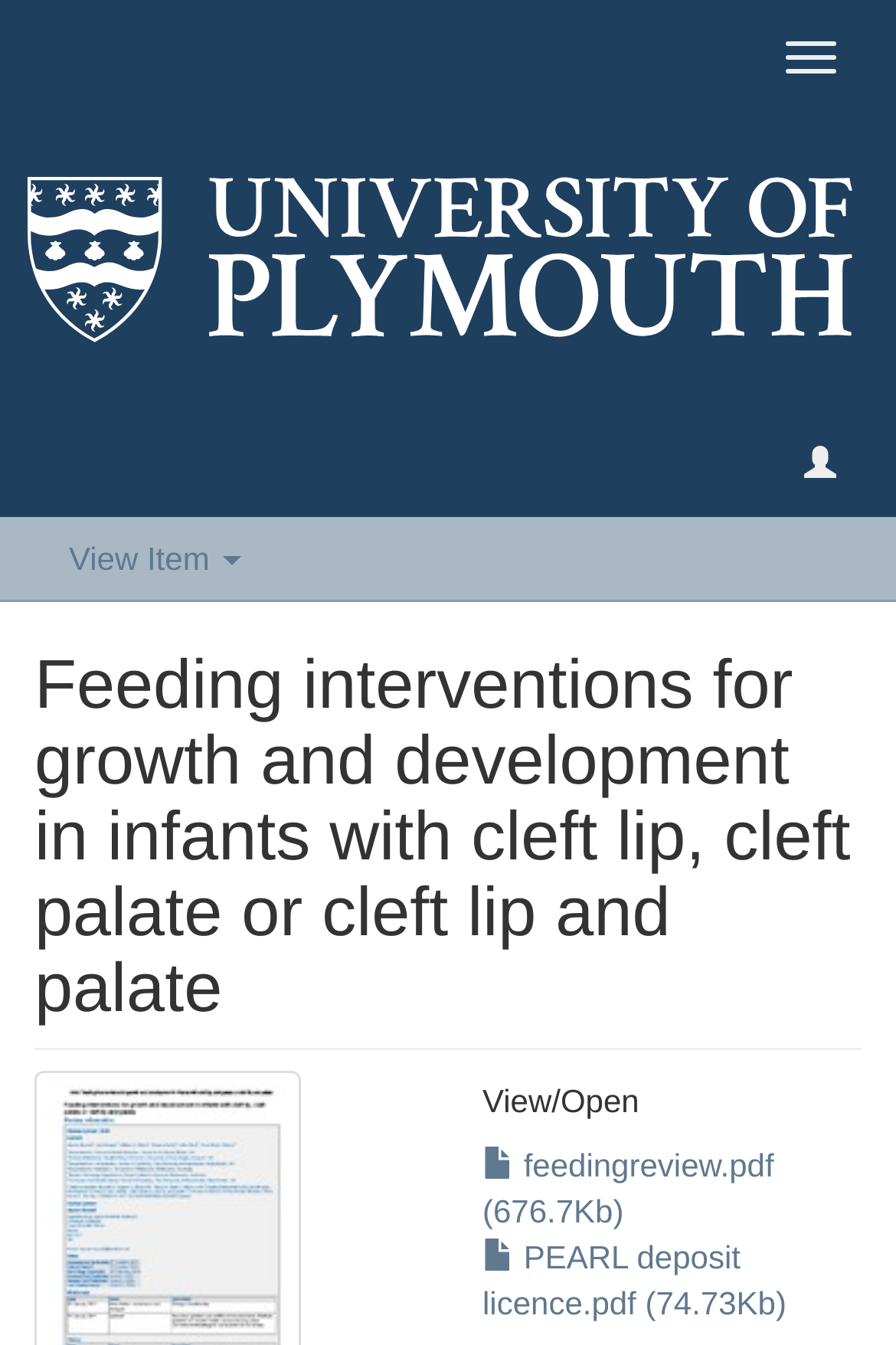Give a one-word or short-phrase answer to the following question: 
What is the function of the 'Toggle navigation' button?

Navigation